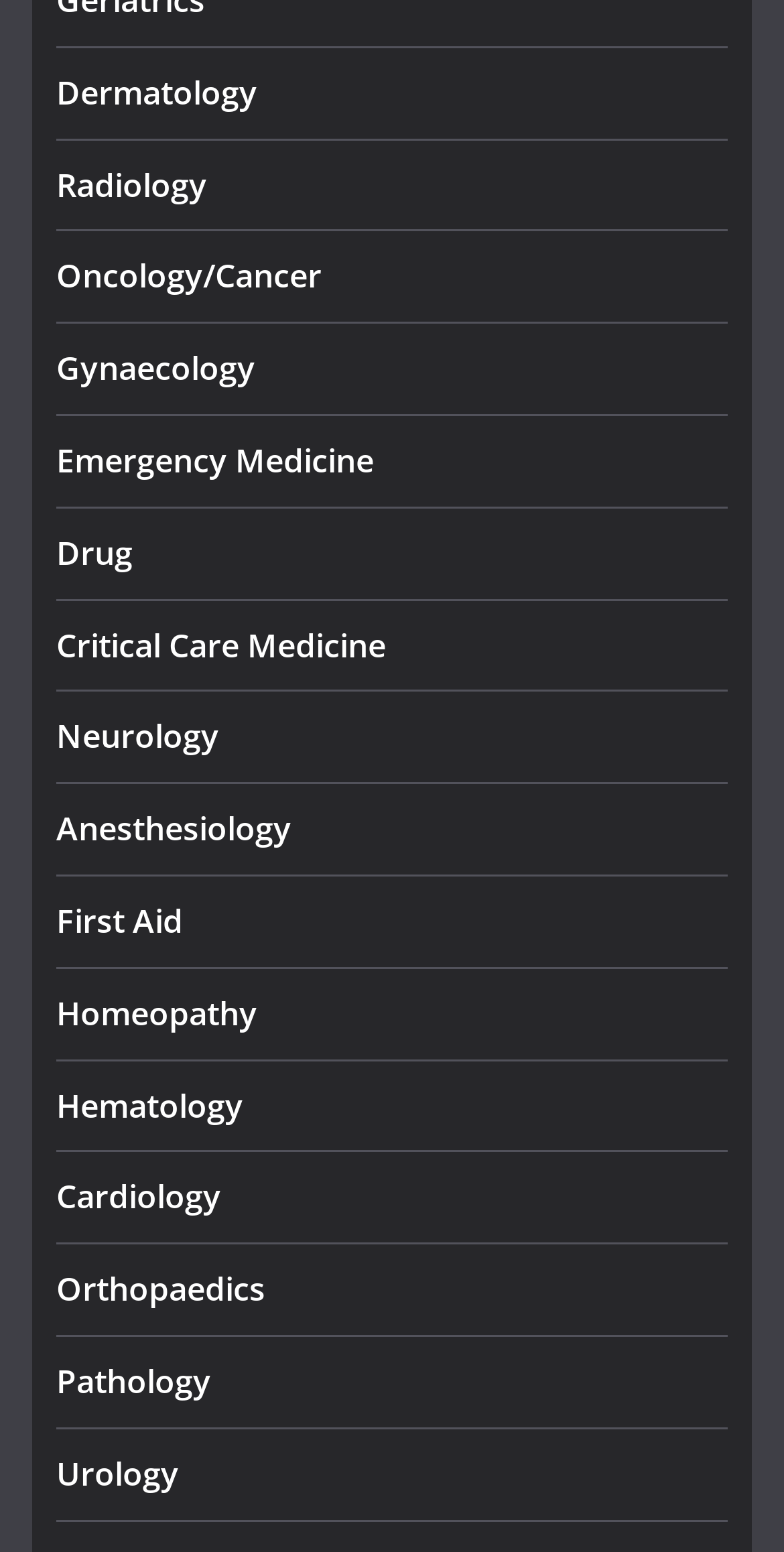Answer the following in one word or a short phrase: 
Is Oncology/Cancer listed?

Yes